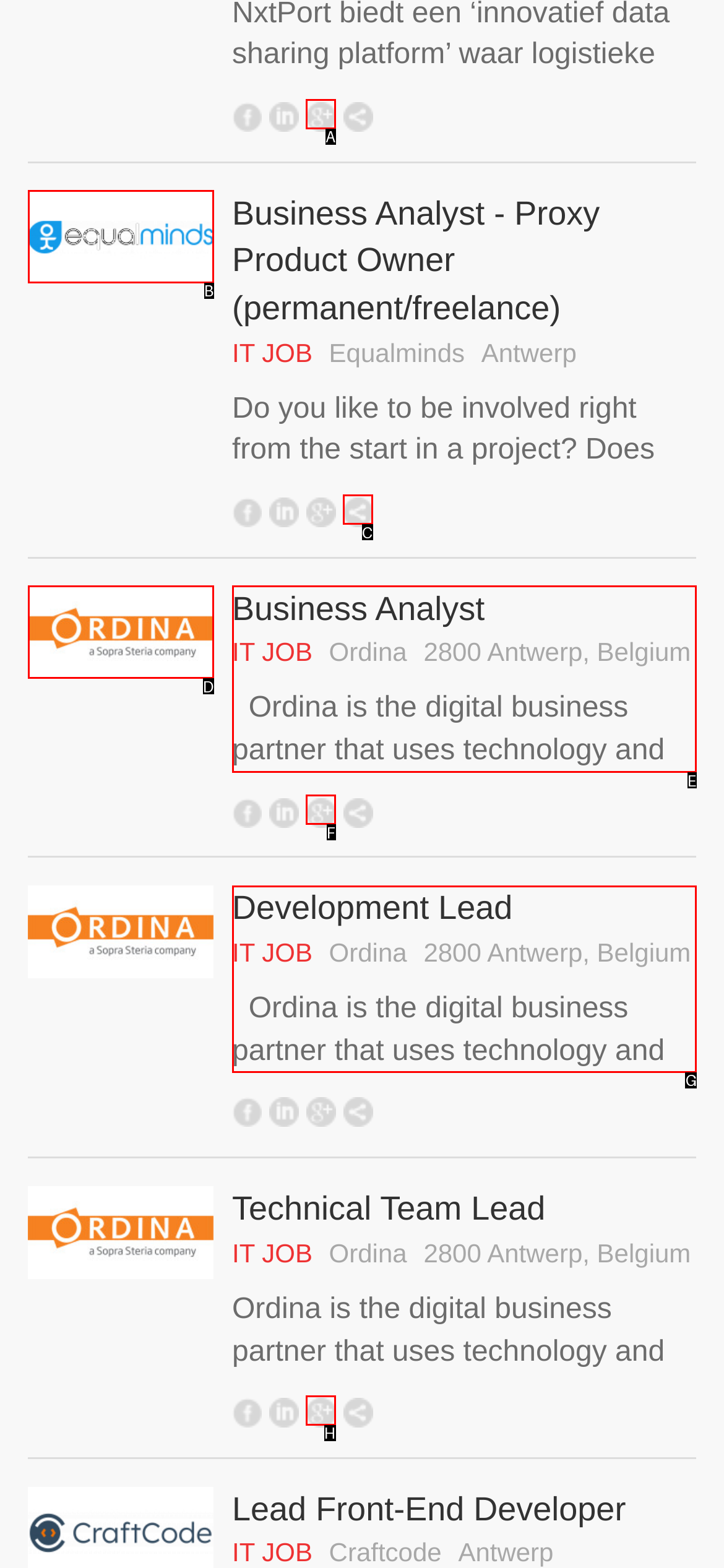Identify the correct HTML element to click to accomplish this task: View Development Lead job details
Respond with the letter corresponding to the correct choice.

G